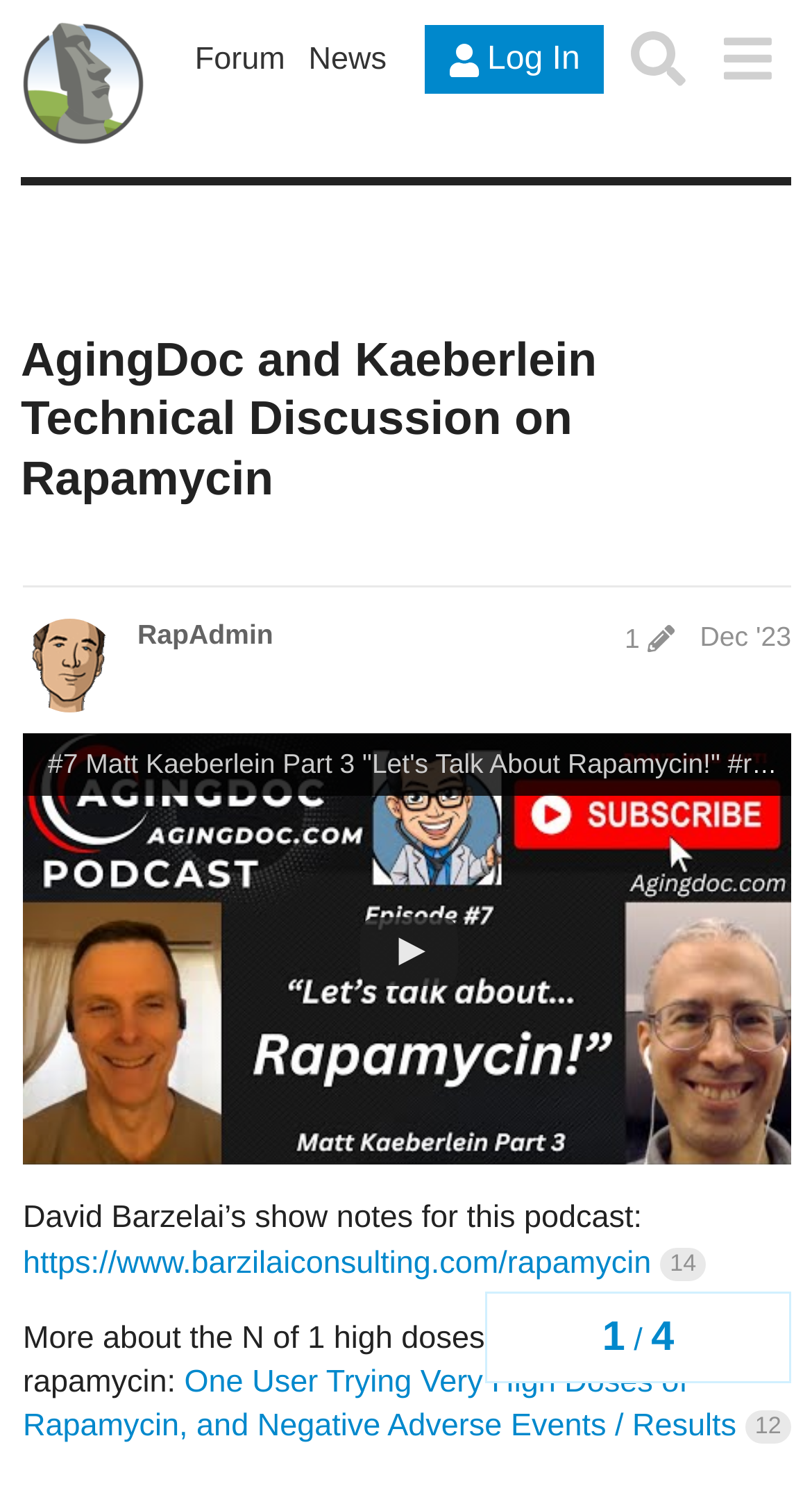Please reply with a single word or brief phrase to the question: 
What is the topic of the podcast discussed?

Rapamycin